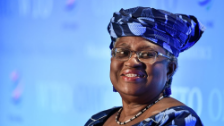What global issue might she be discussing?
Using the details from the image, give an elaborate explanation to answer the question.

Given the context of surrounding news about global trade and economic stability, it is likely that the woman is representing an organization or initiative aimed at influencing policies related to nutrition and food accessibility. This aligns with recent reports urging governments to enhance the affordability of nutritious foods, emphasizing her importance in dialogues on vital global issues.